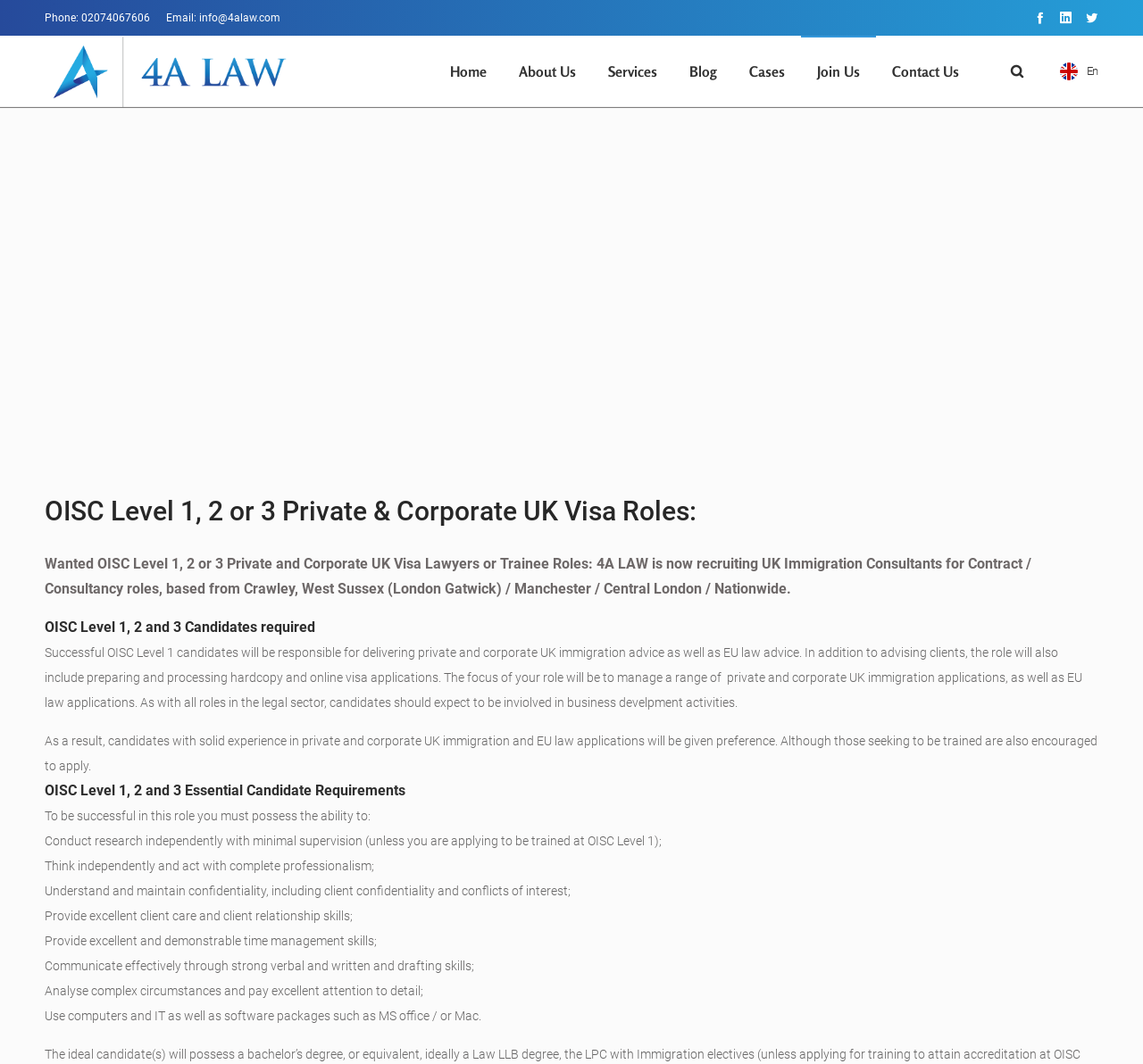Describe the entire webpage, focusing on both content and design.

This webpage is about 4A LAW, a UK-based law firm that specializes in immigration and visa services. At the top left corner, there is a phone number and an email address, followed by three social media links. Below these, there is a site logo, which is an image, and a language selection option.

The main navigation menu is located at the top center of the page, with links to "Home", "About Us", "Services", "Blog", "Cases", "Join Us", and "Contact Us". 

Below the navigation menu, there is a large image that spans the width of the page, with the title "UK Visas and Immigration" written on it. 

The main content of the page is divided into sections. The first section has a heading that reads "OISC Level 1, 2 or 3 Private & Corporate UK Visa Roles:" and describes the job roles available at 4A LAW. The text explains that the company is recruiting UK immigration consultants for contract or consultancy roles based in various locations.

The following sections list the responsibilities and requirements for the job roles, including the essential candidate requirements, such as the ability to conduct research independently, think independently, and maintain confidentiality. The page also mentions the importance of excellent client care, time management, and communication skills.

Overall, the webpage is focused on providing information about job opportunities at 4A LAW, specifically in the field of UK immigration and visa services.